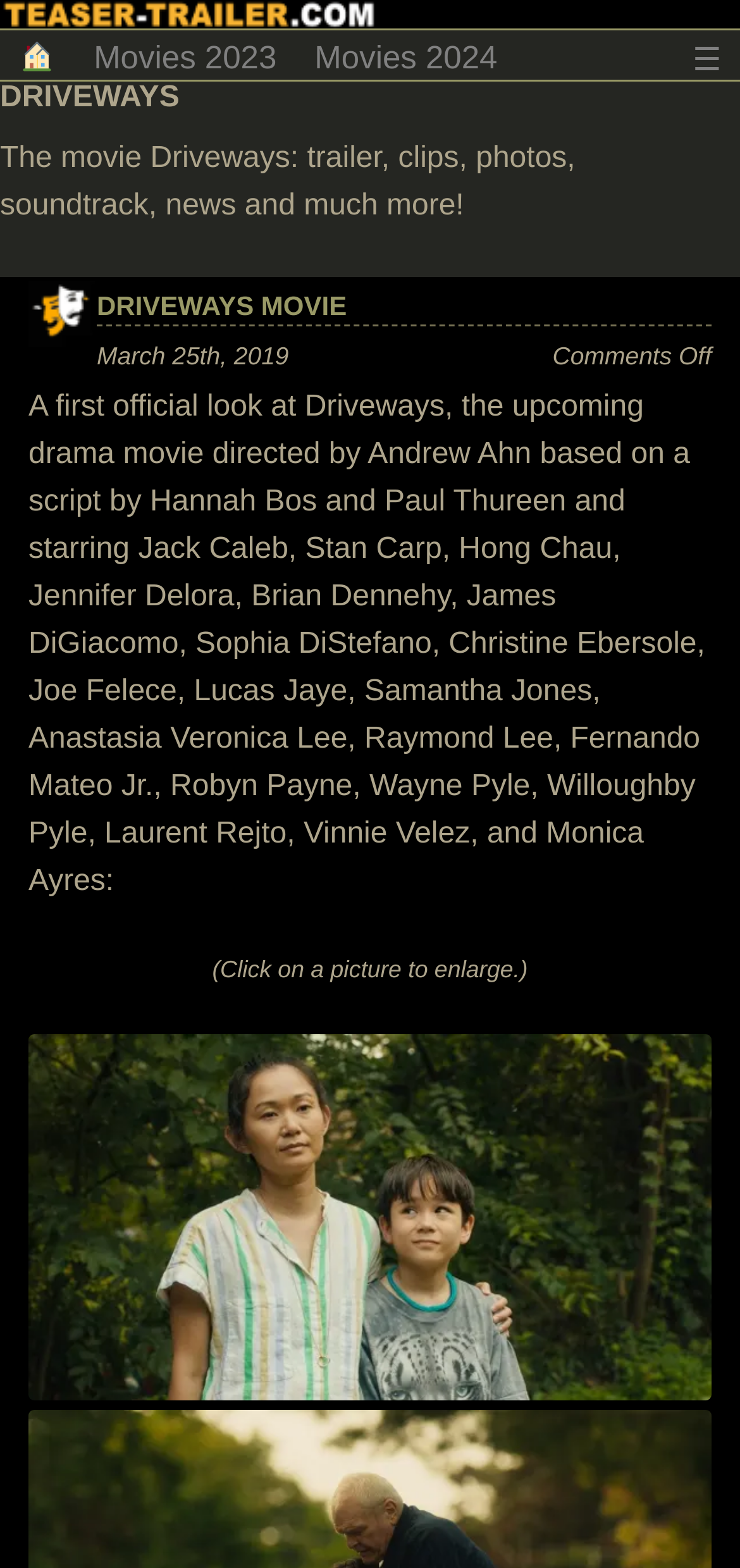Offer a comprehensive description of the webpage’s content and structure.

The webpage is about the movie "Driveways" and its teaser trailer. At the top left corner, there is a link with a house icon 🏠, accompanied by a small image of the same icon. Next to it, there are two links, "Movies 2023" and "Movies 2024", which are positioned horizontally. On the top right corner, there is a link with a ☰ icon.

Below these links, there is a large heading "DRIVEWAYS" that spans the entire width of the page. Underneath, there is a brief description of the movie, stating that it provides trailer, clips, photos, soundtrack, news, and more.

Further down, there is another heading "DRIVEWAYS MOVIE" with a link to the movie's page. Below this heading, there is a text stating the release date "March 25th, 2019" and another text saying "Comments Off".

The main content of the page is a summary of the movie, which is a drama directed by Andrew Ahn and starring a long list of actors. This text is positioned in the middle of the page.

Below the summary, there is a note stating "(Click on a picture to enlarge.)". Underneath, there is a link to a picture of "Hong Chau And Lucas Jaye In Driveways", accompanied by a large image of the same scene.